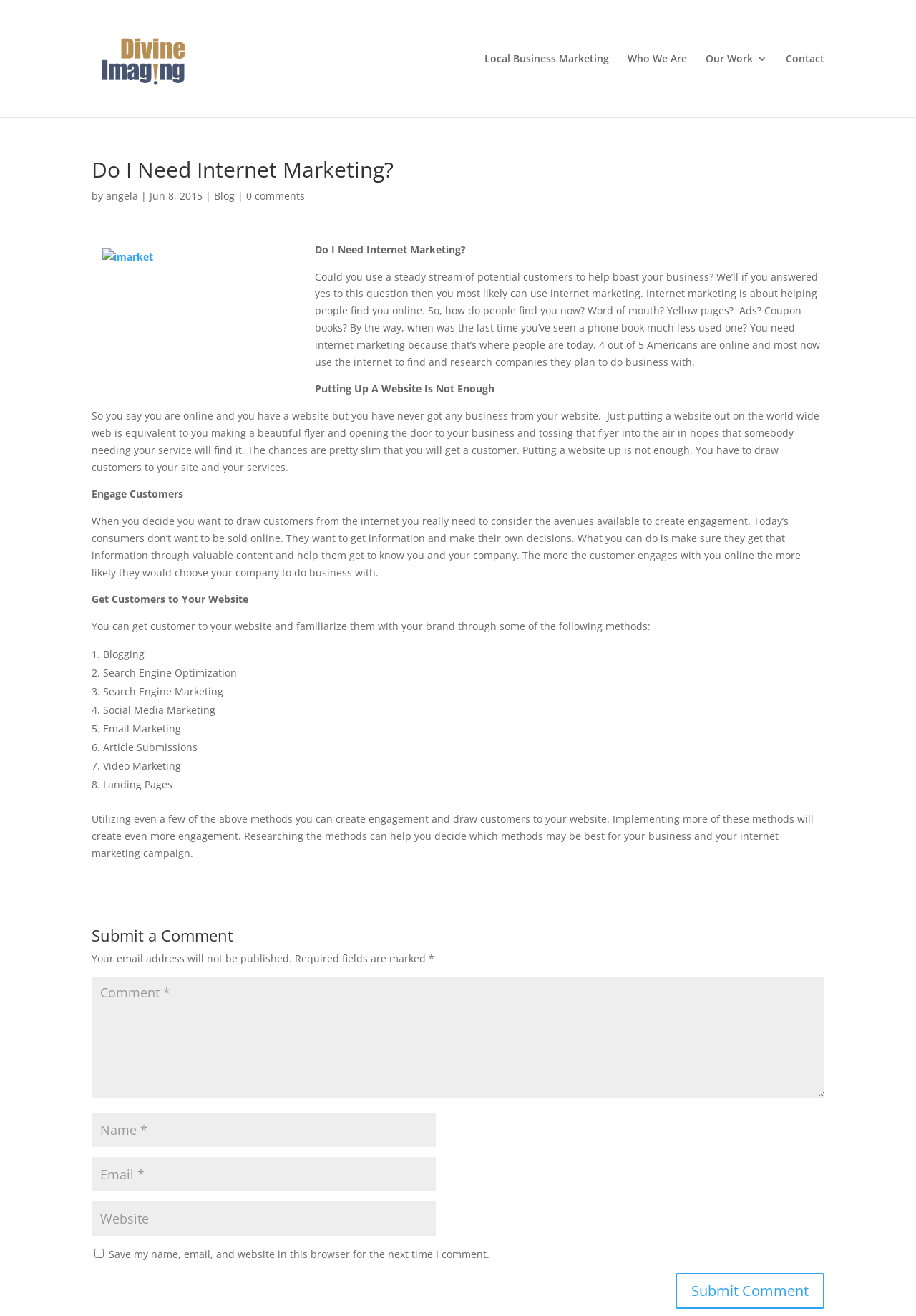What is required to submit a comment? Please answer the question using a single word or phrase based on the image.

name, email, and comment